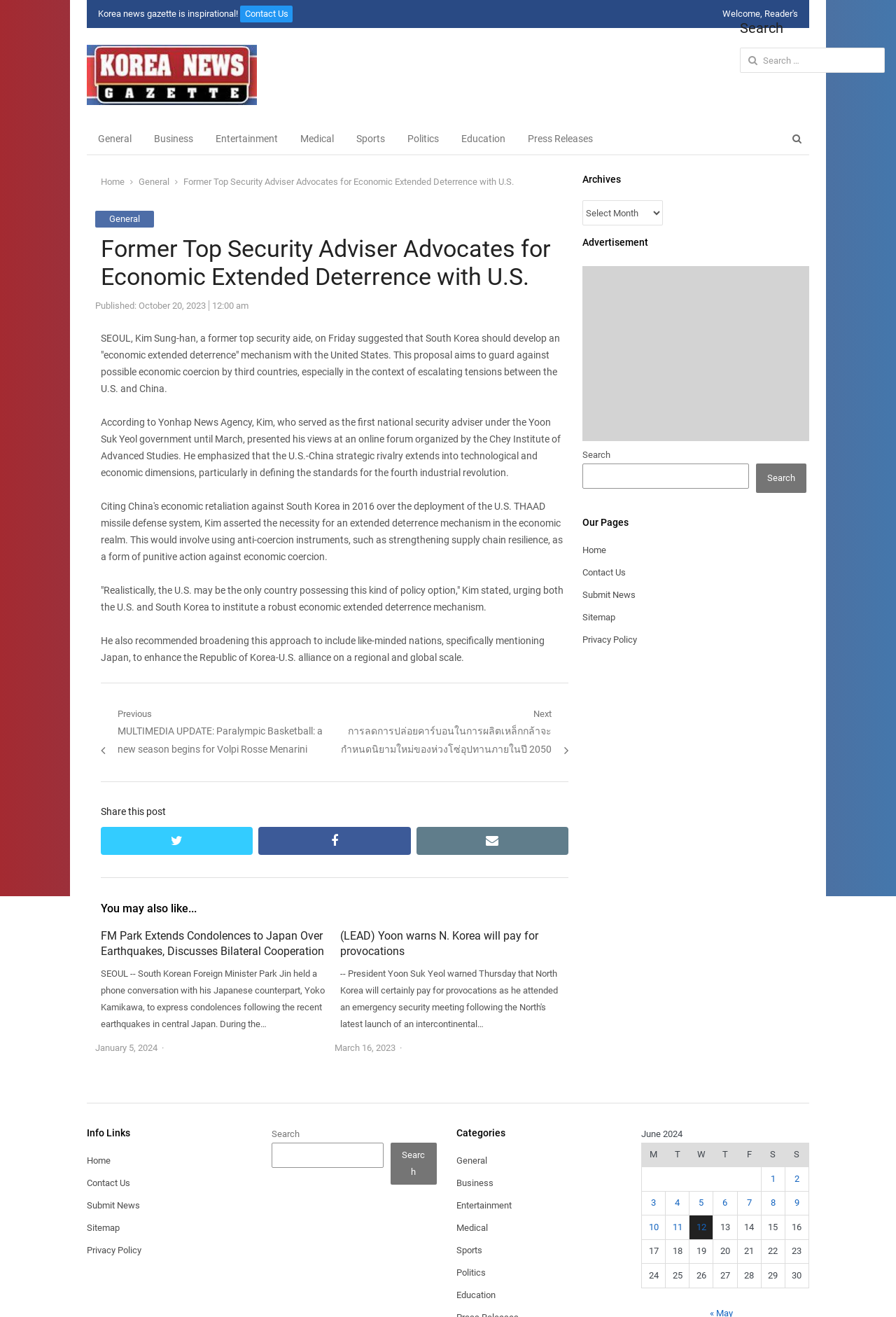Answer with a single word or phrase: 
What is the topic of the article?

Economic extended deterrence